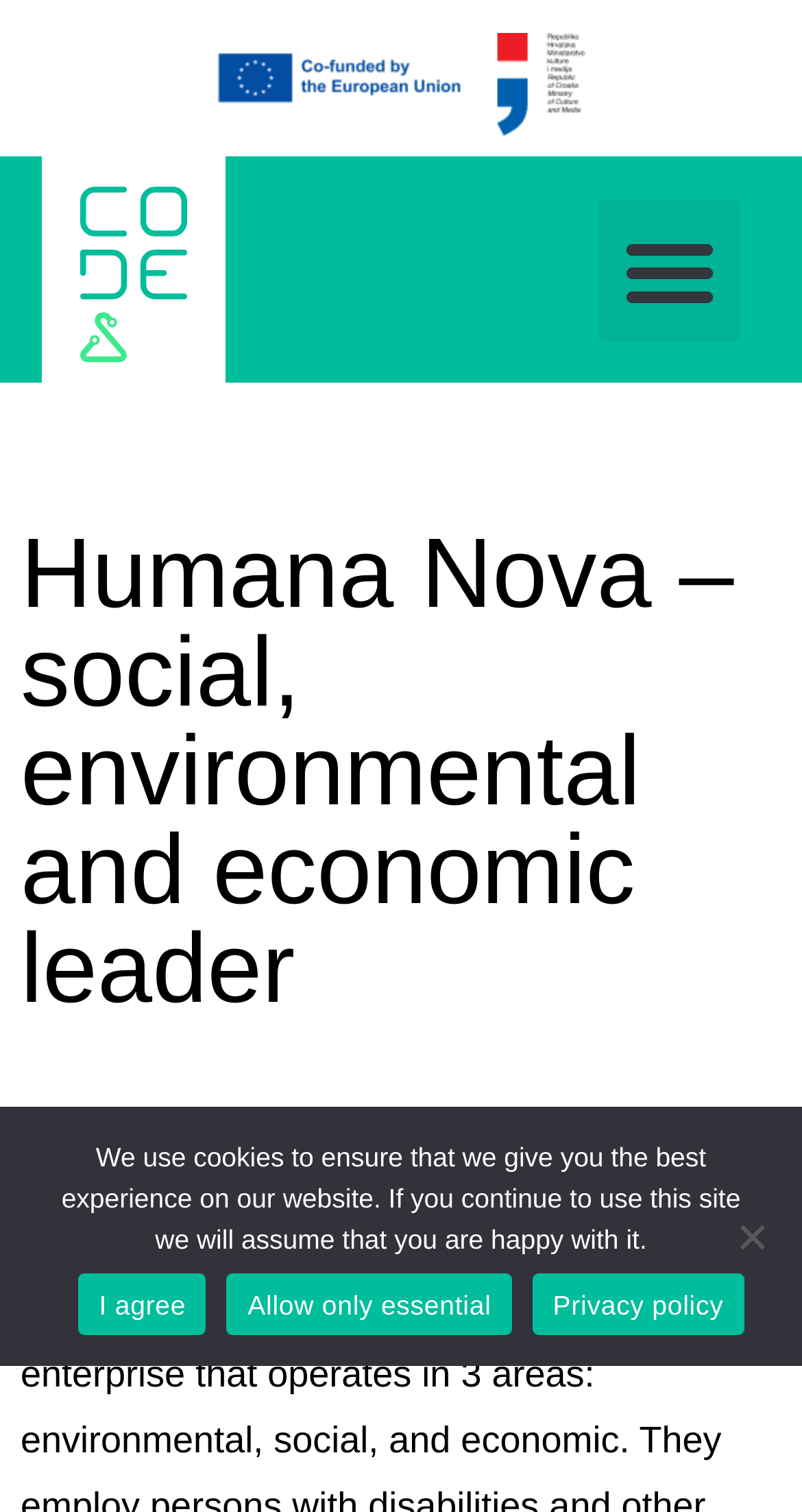What is the text above the cookie notice dialog? Please answer the question using a single word or phrase based on the image.

Humana Nova – social, environmental and economic leader